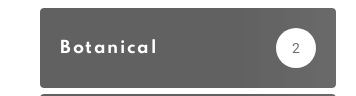Answer the question with a brief word or phrase:
What is the number displayed on the circular icon?

2